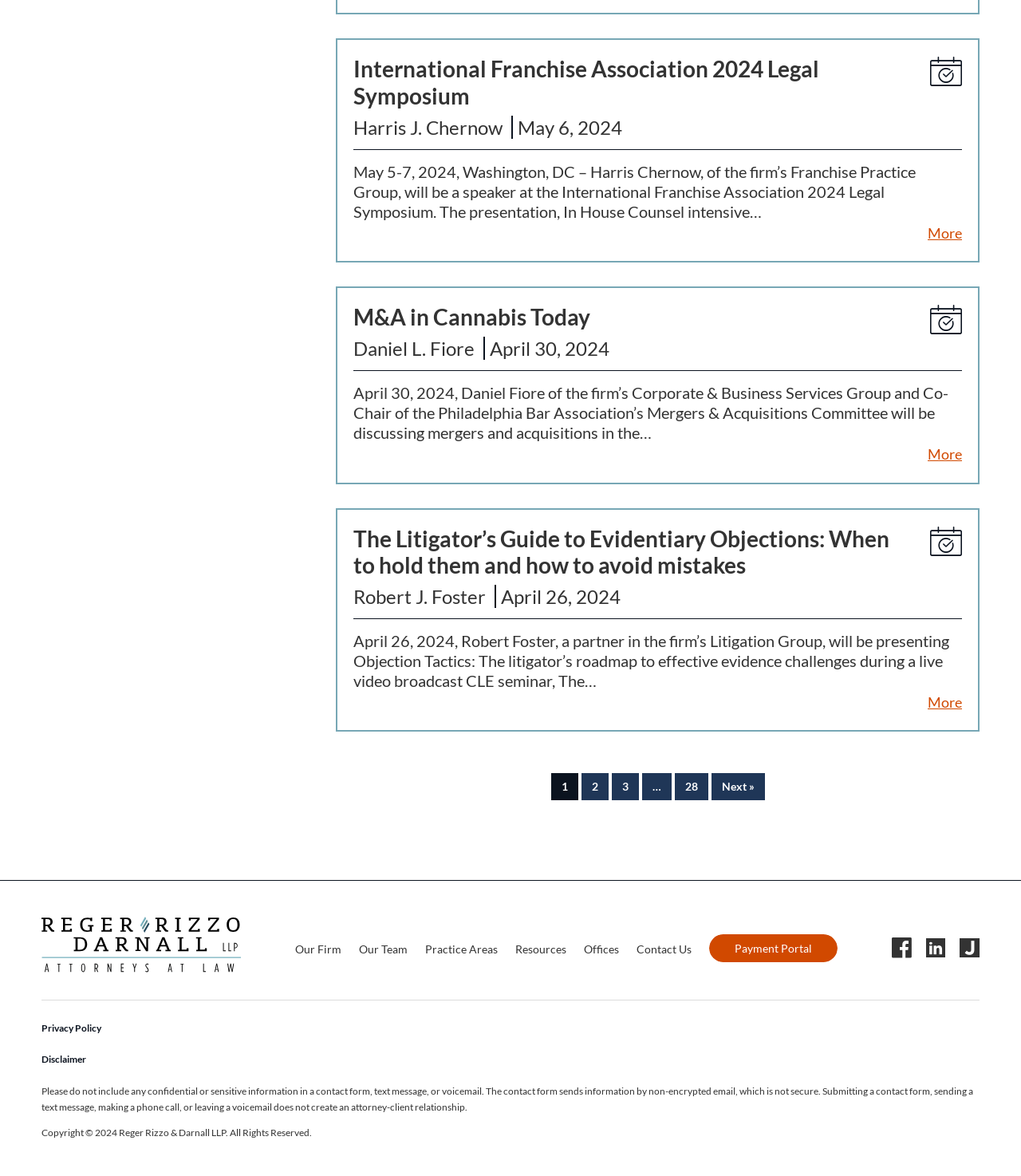How many navigation menus are on this webpage?
Using the image as a reference, answer the question in detail.

I counted the number of navigation elements on the webpage, which are [43] and [44]. These elements contain menu items and links, which suggests that they are separate navigation menus.